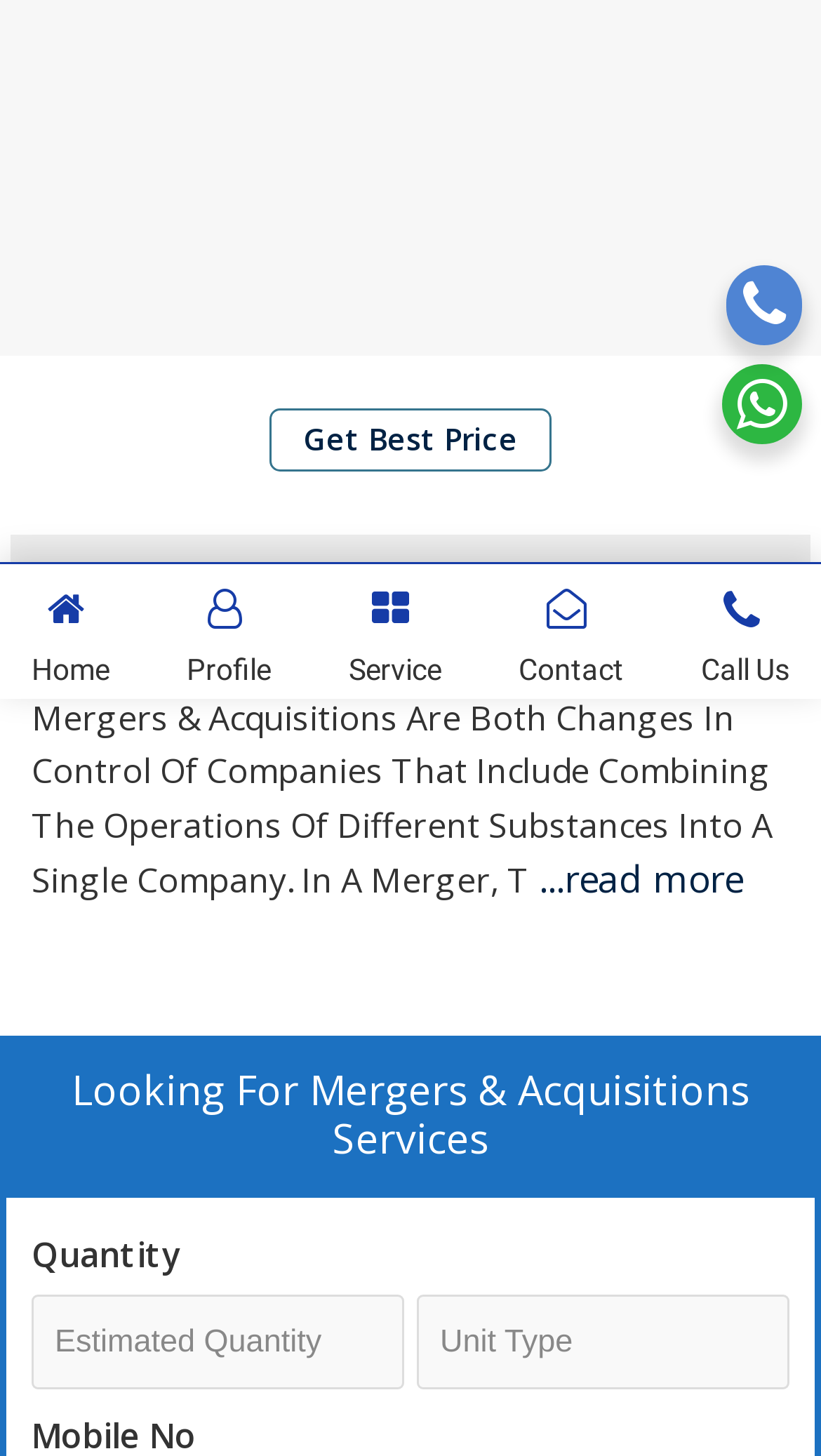Identify the bounding box coordinates for the UI element described as: "Home".

[0.038, 0.403, 0.133, 0.471]